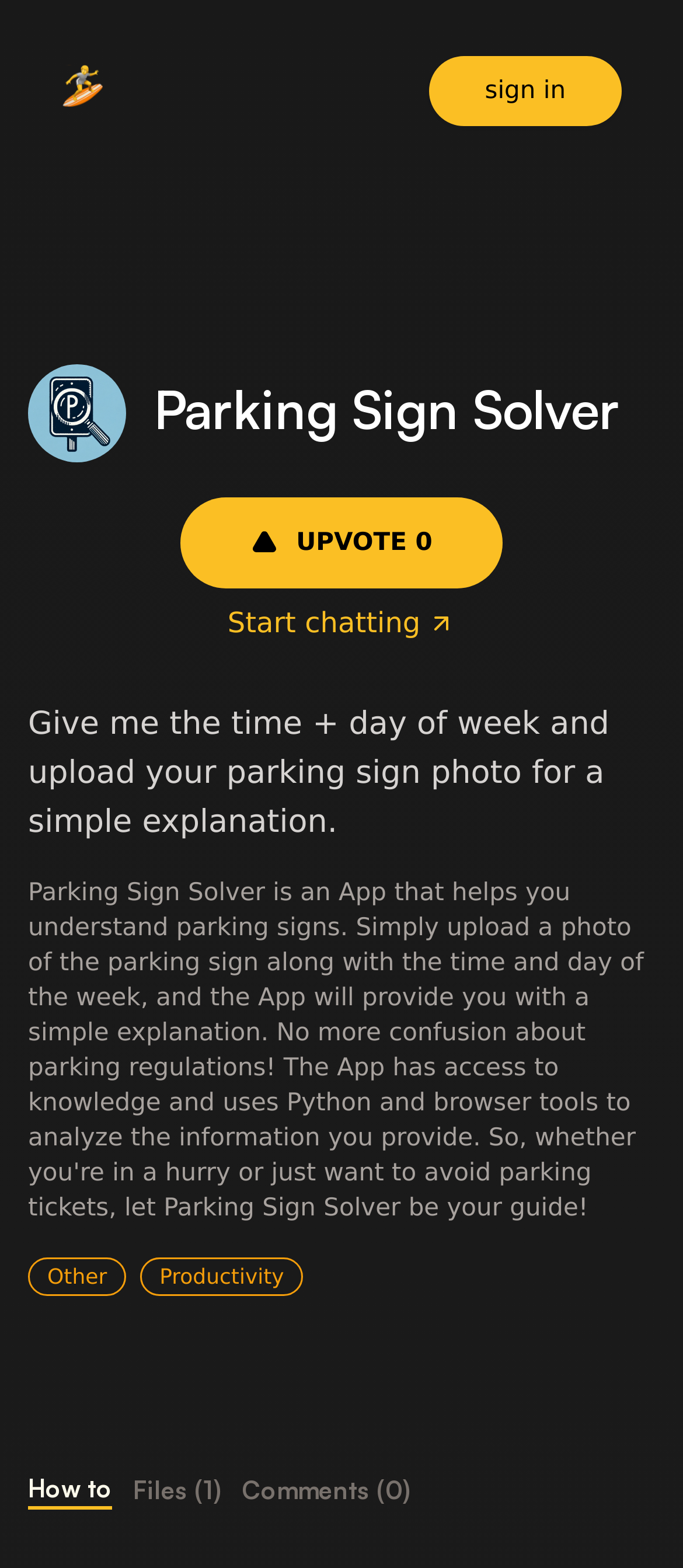Can you provide the bounding box coordinates for the element that should be clicked to implement the instruction: "Upload a parking sign photo"?

[0.041, 0.447, 0.959, 0.541]